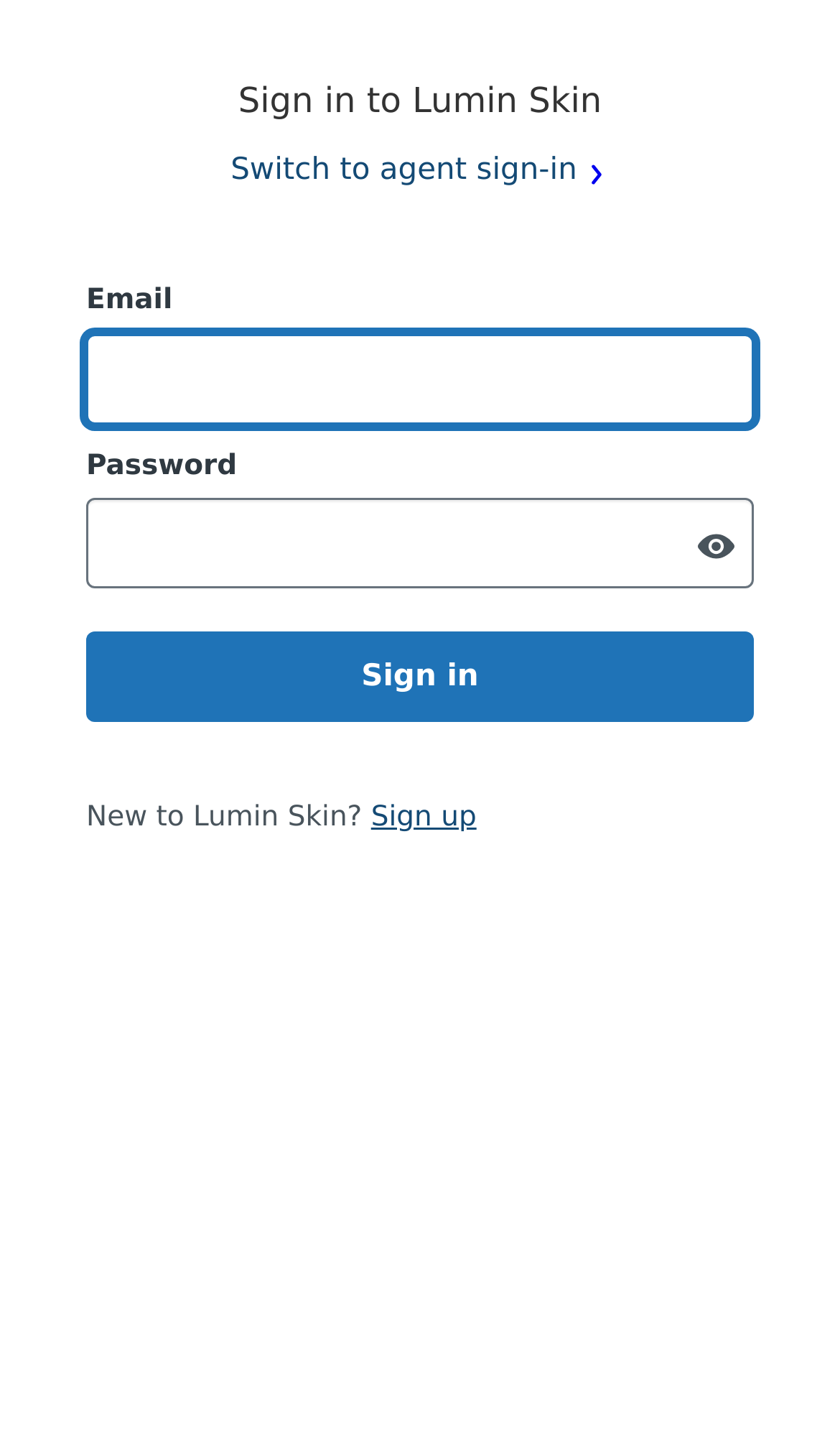Using the information shown in the image, answer the question with as much detail as possible: Is there an option to create a new account?

The webpage has a link 'Sign up' at the bottom, which suggests that users can create a new account if they don't already have one, and are new to Lumin Skin.